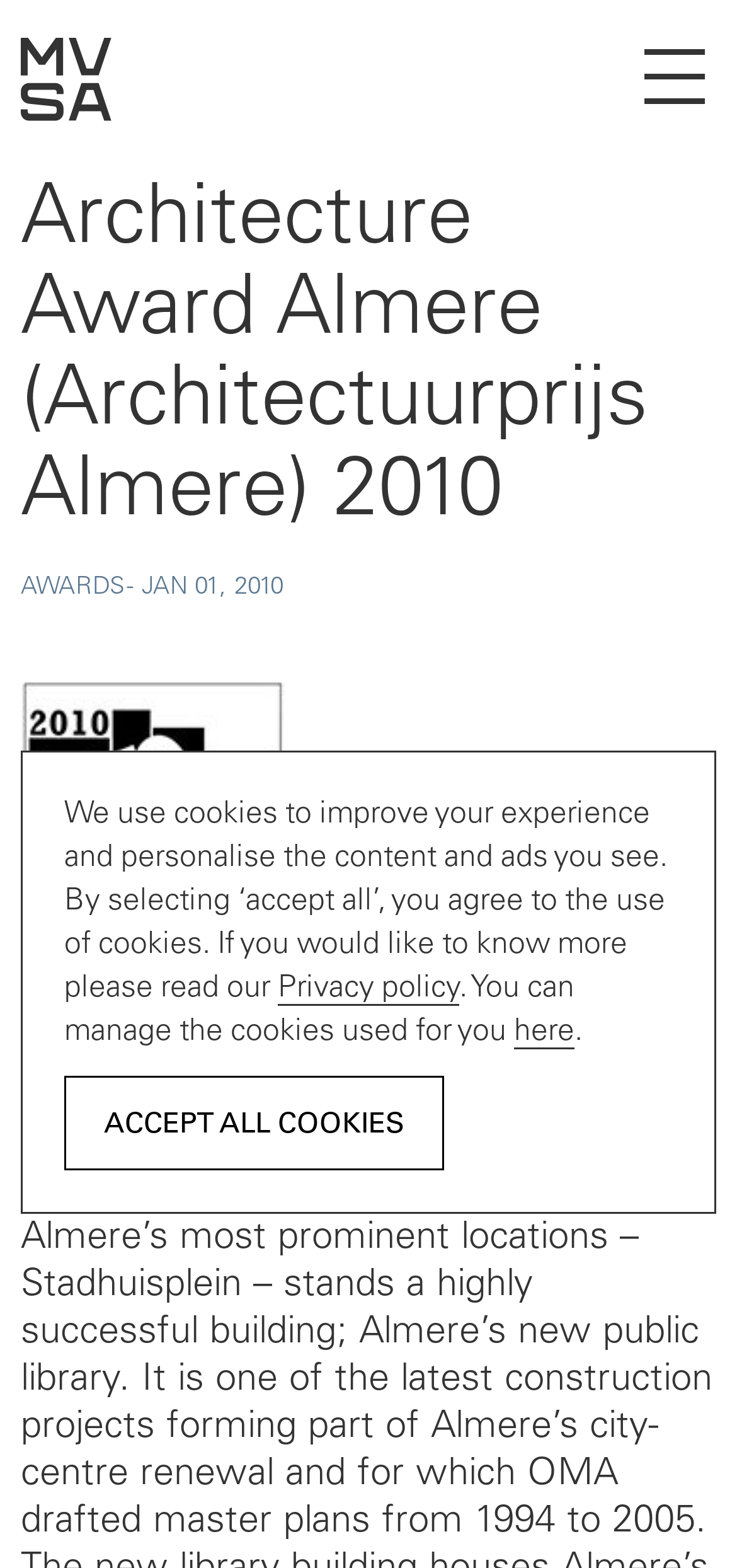Generate the main heading text from the webpage.

Architecture Award Almere (Architectuurprijs Almere) 2010